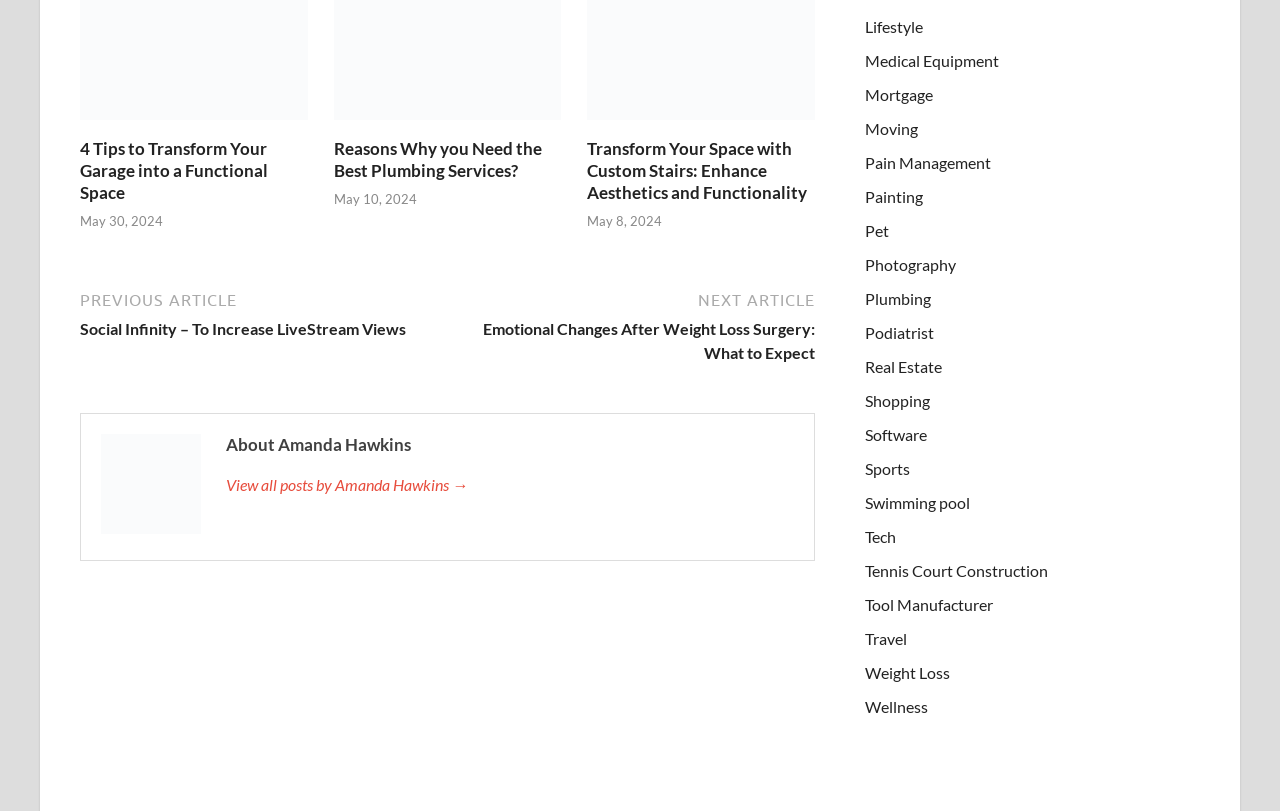Based on the element description aria-label="NETCC Approved Seller Logo", identify the bounding box of the UI element in the given webpage screenshot. The coordinates should be in the format (top-left x, top-left y, bottom-right x, bottom-right y) and must be between 0 and 1.

None